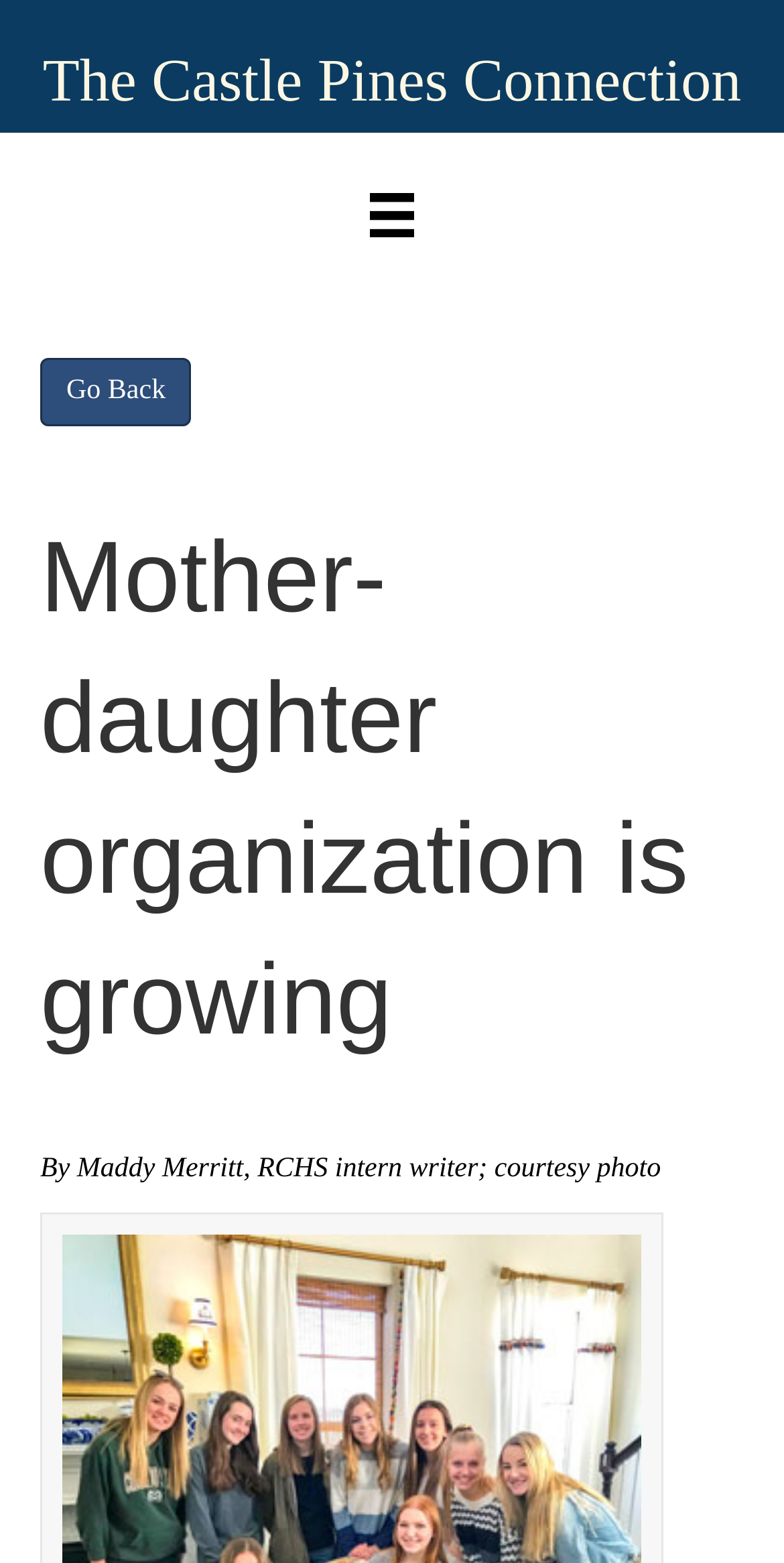Extract the bounding box for the UI element that matches this description: "The Castle Pines Connection".

[0.055, 0.031, 0.945, 0.073]